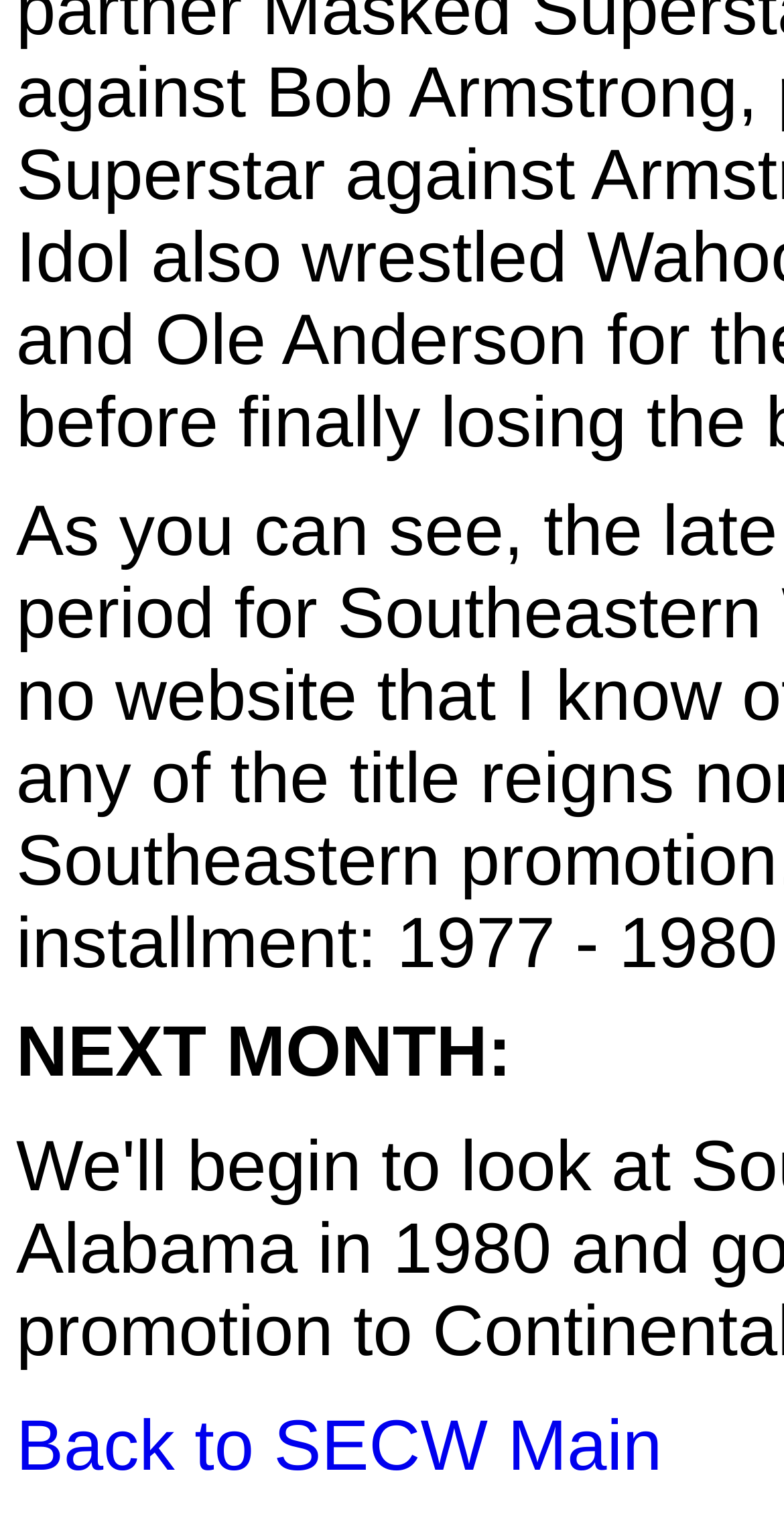Give the bounding box coordinates for the element described as: "Back to SECW Main".

[0.021, 0.925, 0.845, 0.978]